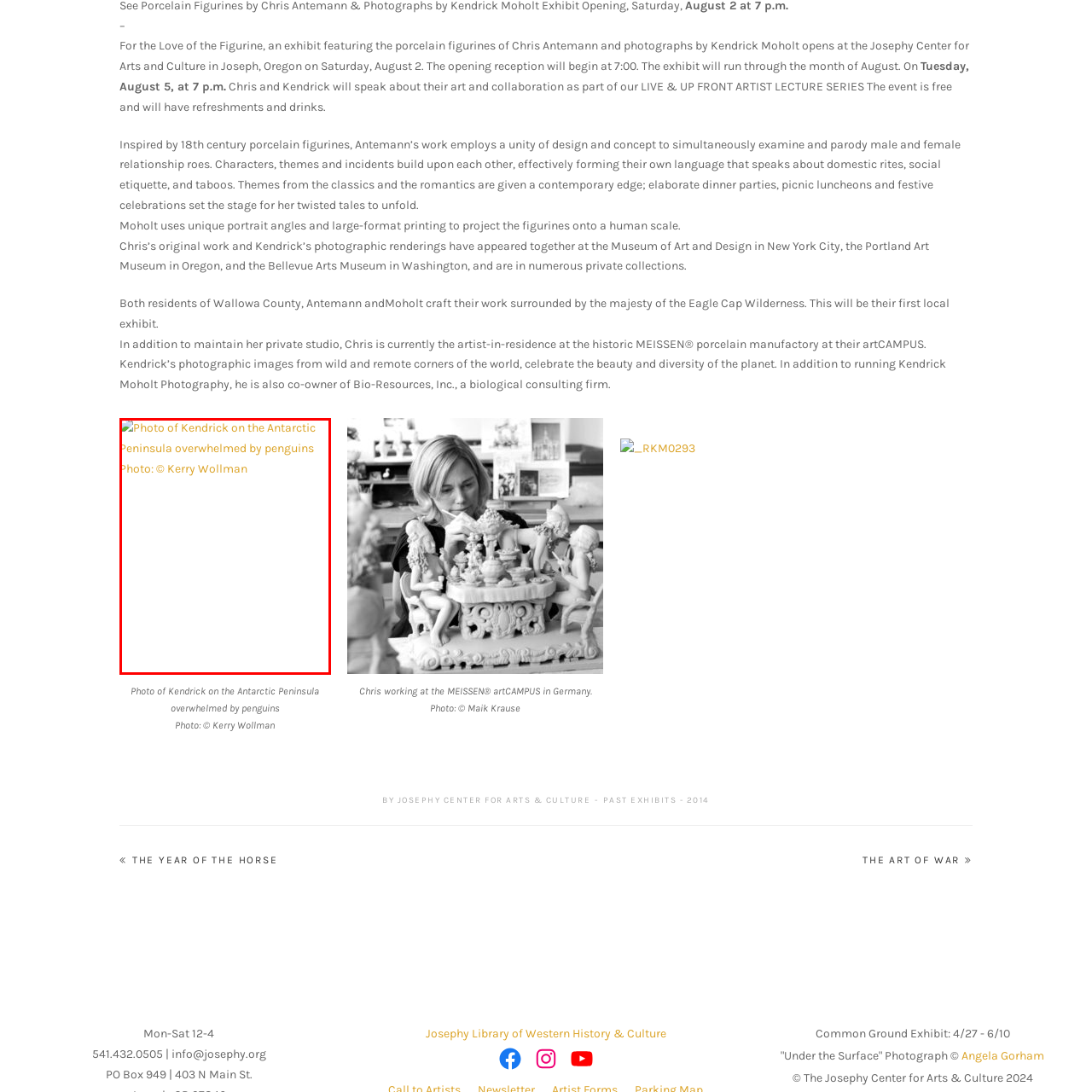Explain comprehensively what is shown in the image marked by the red outline.

This captivating photograph features Kendrick Moholt on the Antarctic Peninsula, surrounded by a remarkable scene of penguins. Taken by photographer Kerry Wollman, the image highlights the stark beauty of the Antarctic landscape, as well as the intimate connection between the artist and the natural world. This striking visual is part of an exhibit titled "For the Love of the Figurine," showcasing the collaborative work of Chris Antemann and Kendrick Moholt at the Josephy Center for Arts and Culture in Joseph, Oregon. The exhibit, which opens on August 2, aims to explore themes of art, nature, and collaboration through unique perspectives and creative expressions.